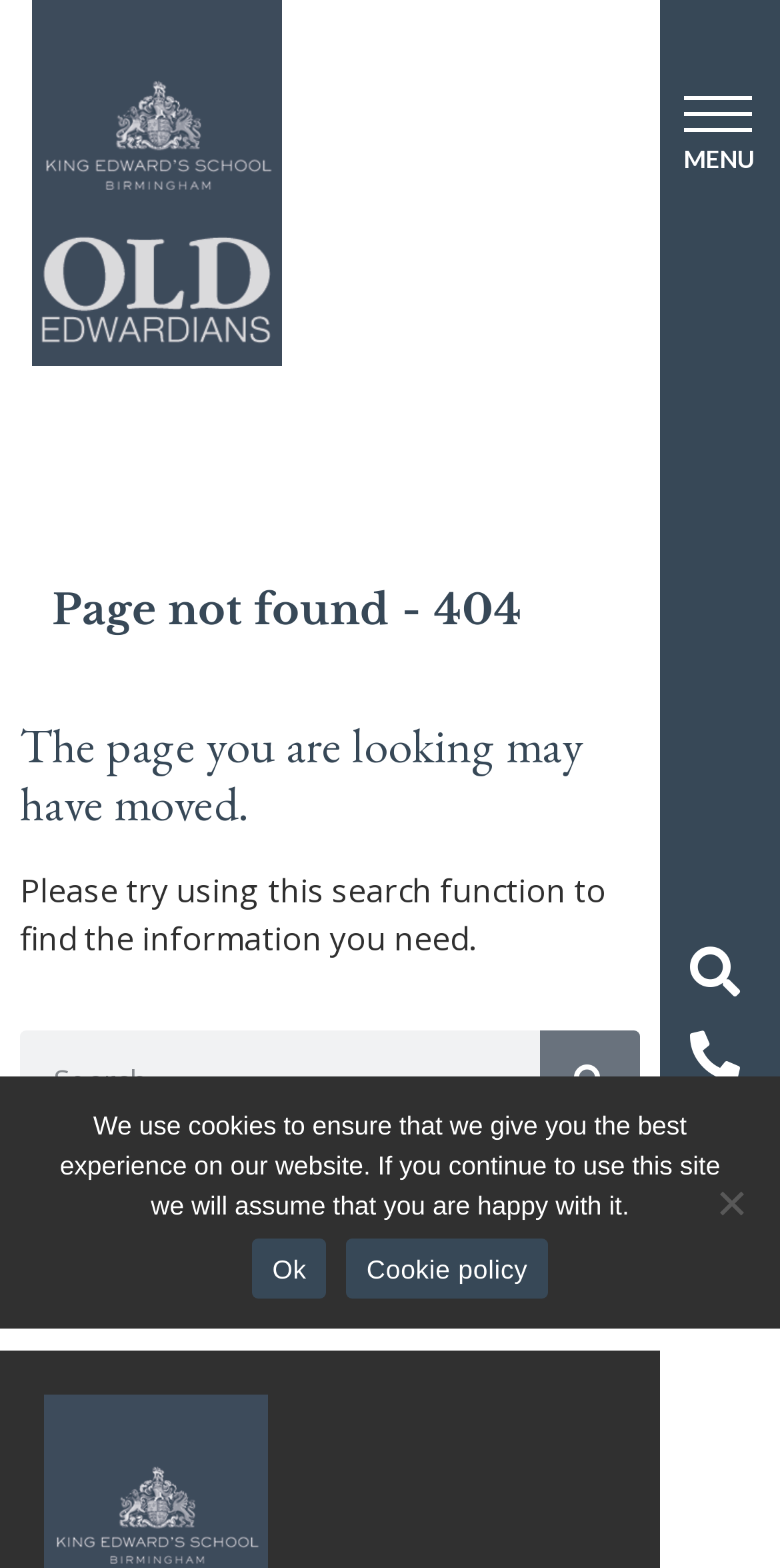Respond to the question below with a single word or phrase:
What is the current status of the page?

Page not found